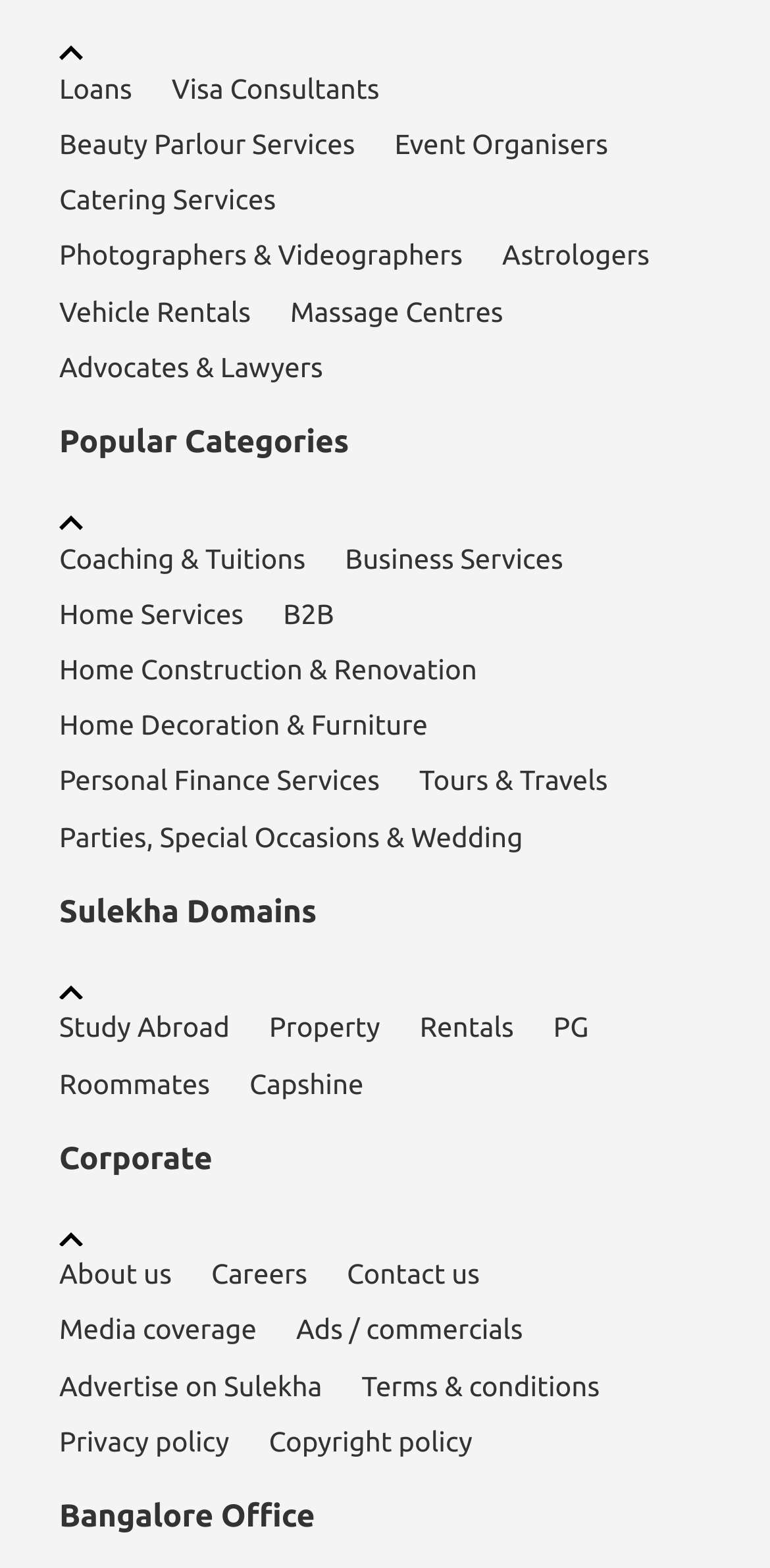How many images are present on the webpage?
From the image, provide a succinct answer in one word or a short phrase.

3